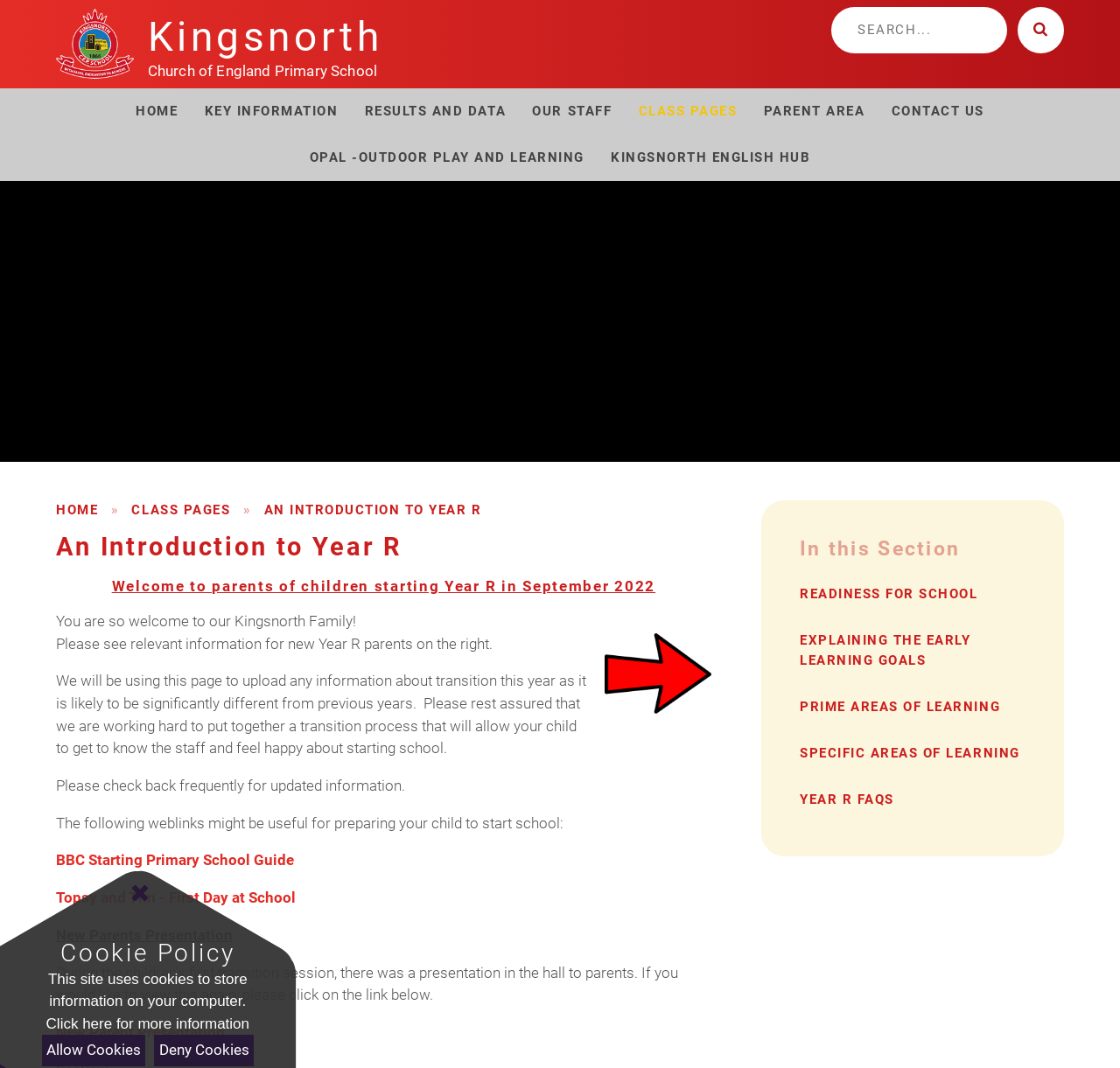Determine the bounding box for the described HTML element: "Emergency Care for Spills". Ensure the coordinates are four float numbers between 0 and 1 in the format [left, top, right, bottom].

None